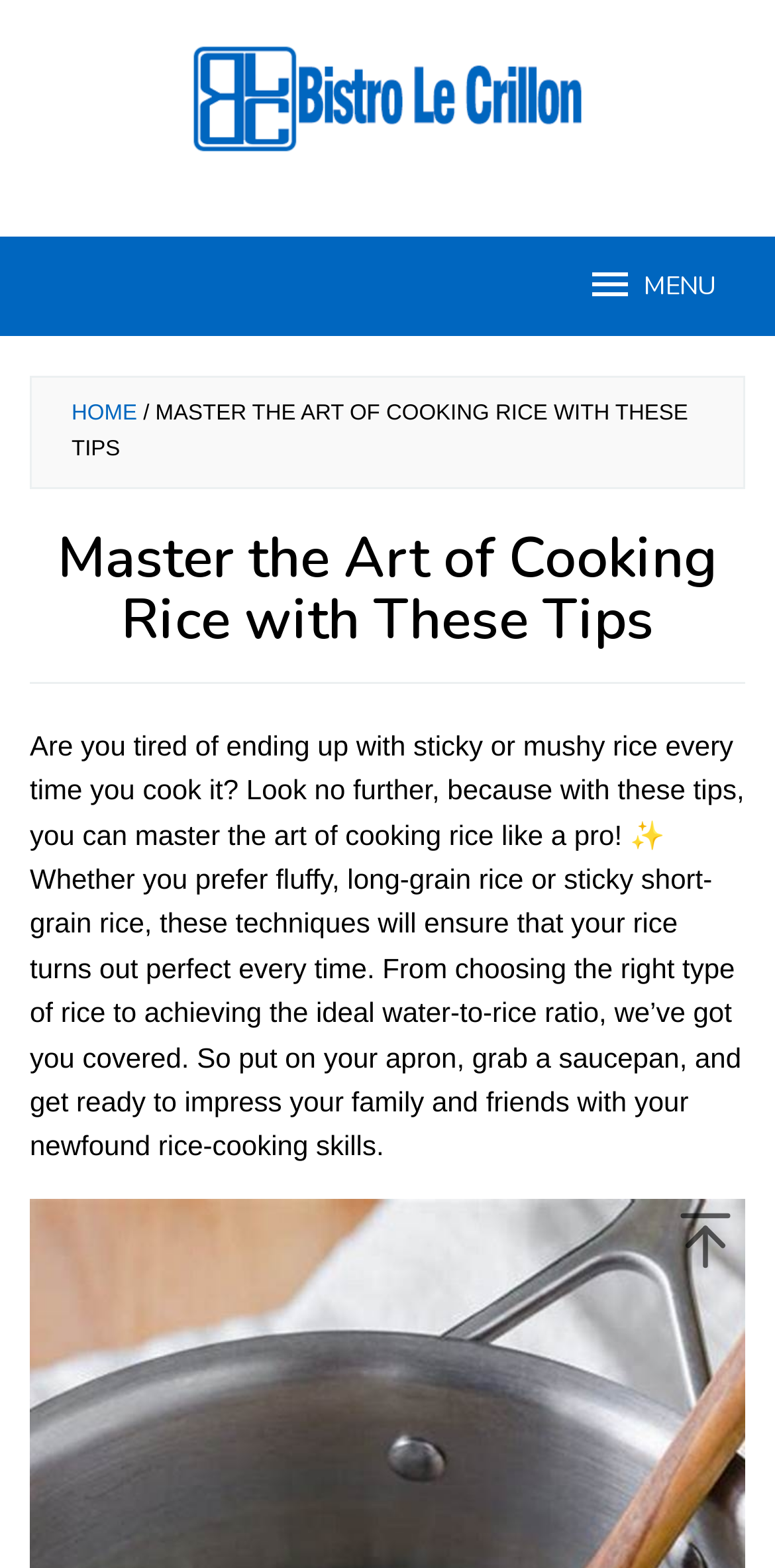Using the description: "Home", determine the UI element's bounding box coordinates. Ensure the coordinates are in the format of four float numbers between 0 and 1, i.e., [left, top, right, bottom].

[0.092, 0.256, 0.177, 0.271]